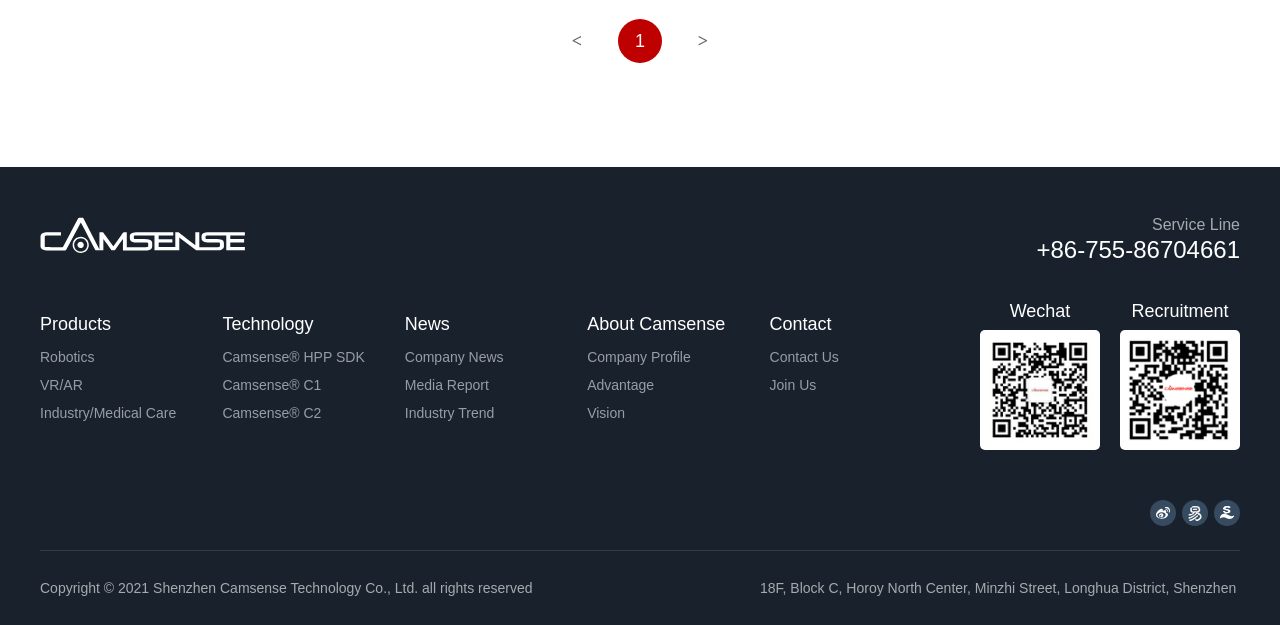Please locate the bounding box coordinates of the element's region that needs to be clicked to follow the instruction: "Click the Robotics link". The bounding box coordinates should be provided as four float numbers between 0 and 1, i.e., [left, top, right, bottom].

[0.031, 0.55, 0.174, 0.594]